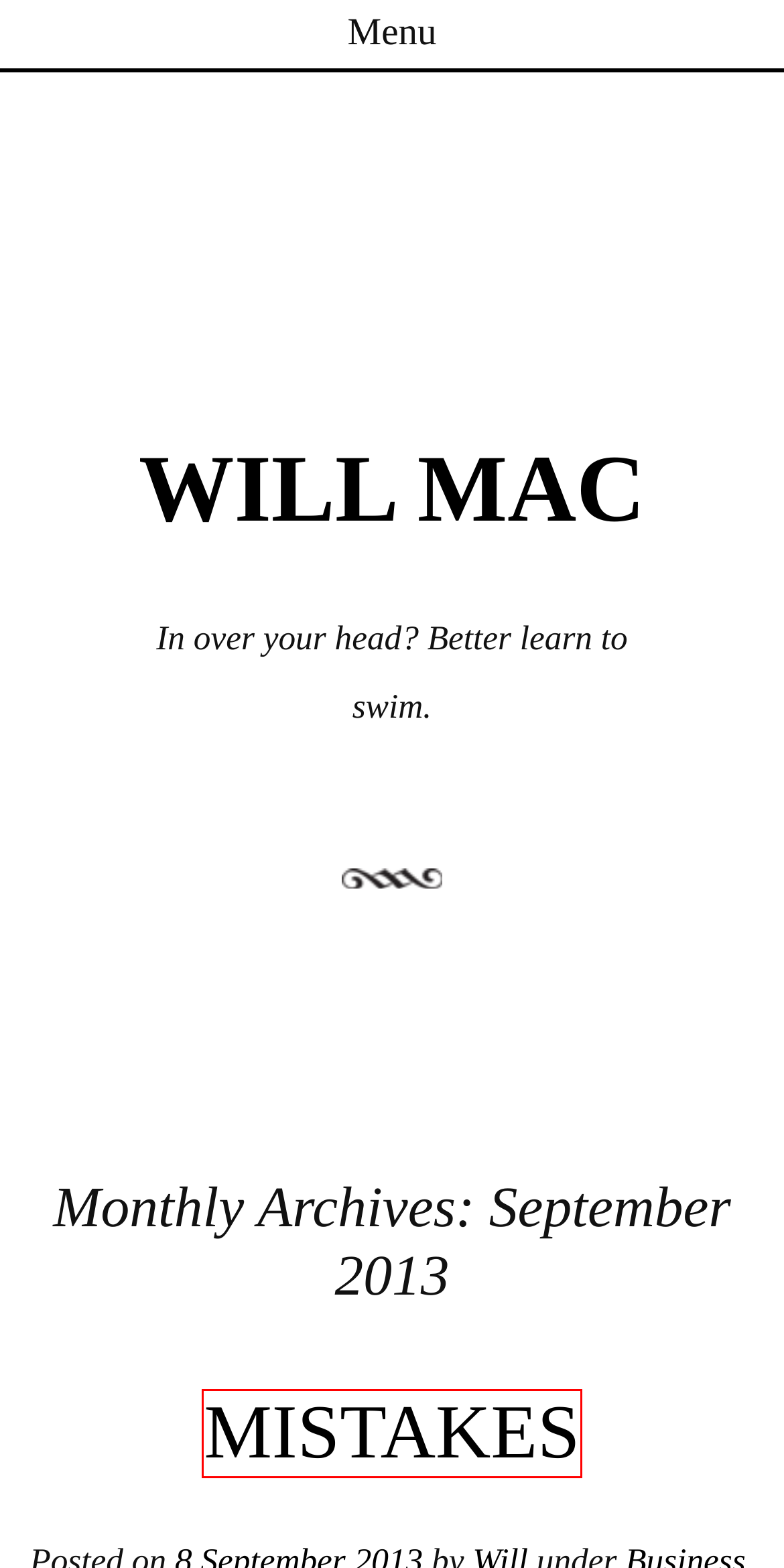You are given a screenshot of a webpage with a red rectangle bounding box around a UI element. Select the webpage description that best matches the new webpage after clicking the element in the bounding box. Here are the candidates:
A. There is no Step Two, ﻿﻿or "What Comes After MVP?"
B. Future | Will Mac
C. Gamification: Game Playing and Fiero
D. Archives for August 2013 | Will Mac
E. Will Mac
F. Tech | Will Mac
G. Mistakes | Will Mac
H. Progress

G